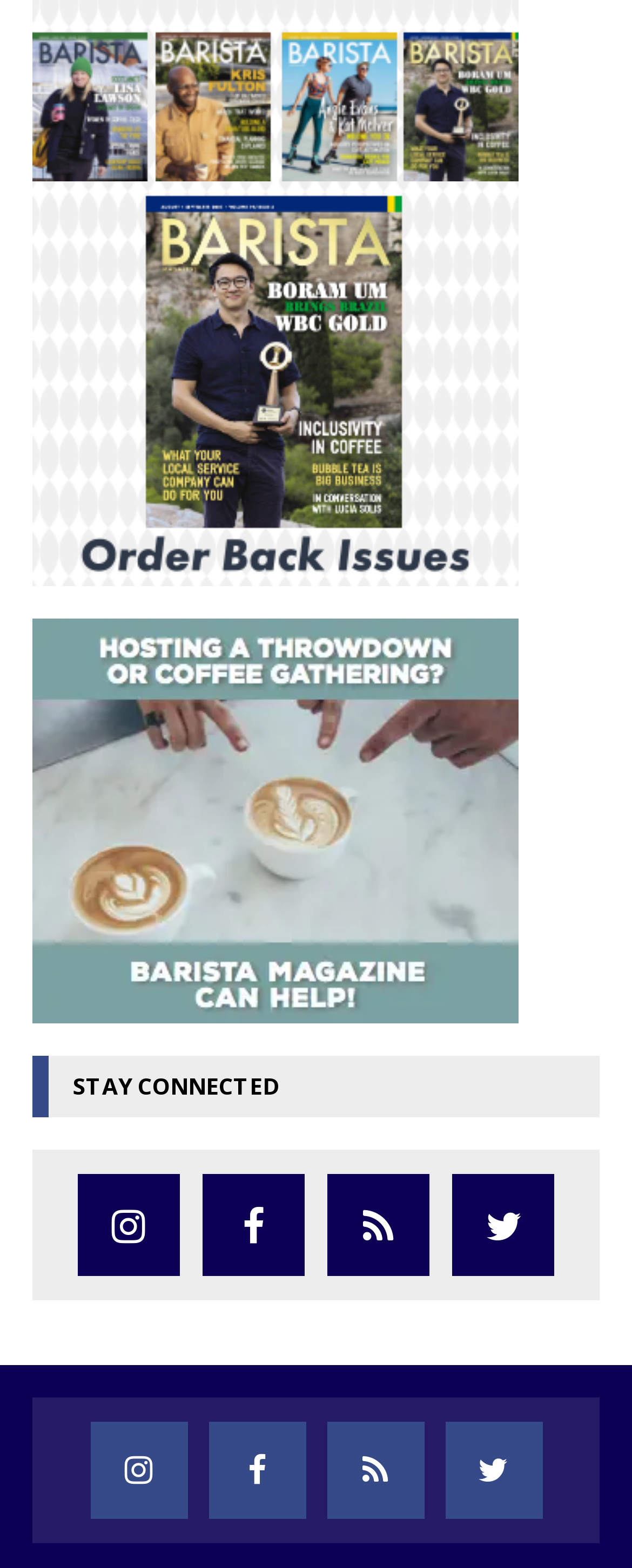Determine the coordinates of the bounding box for the clickable area needed to execute this instruction: "Follow Barista Magazine on Twitter".

[0.715, 0.749, 0.877, 0.814]